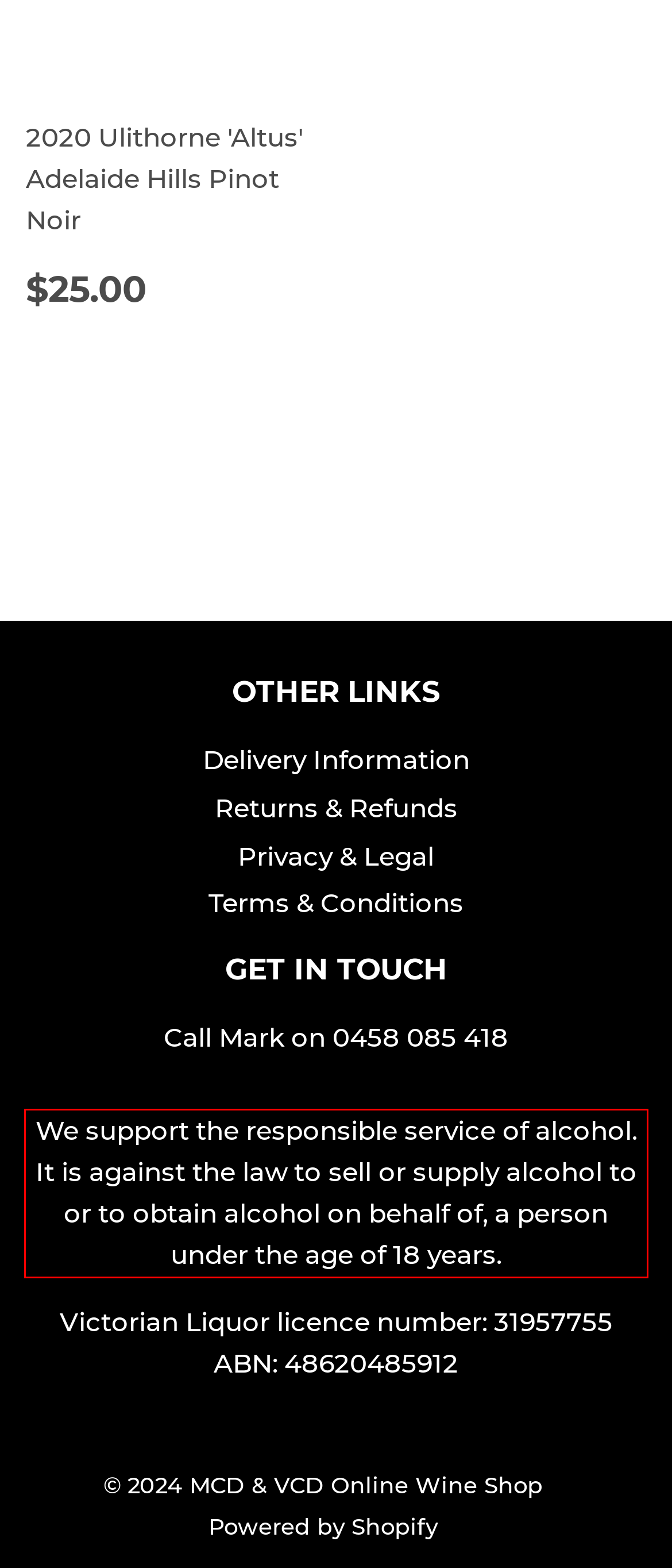You have a webpage screenshot with a red rectangle surrounding a UI element. Extract the text content from within this red bounding box.

We support the responsible service of alcohol. It is against the law to sell or supply alcohol to or to obtain alcohol on behalf of, a person under the age of 18 years.